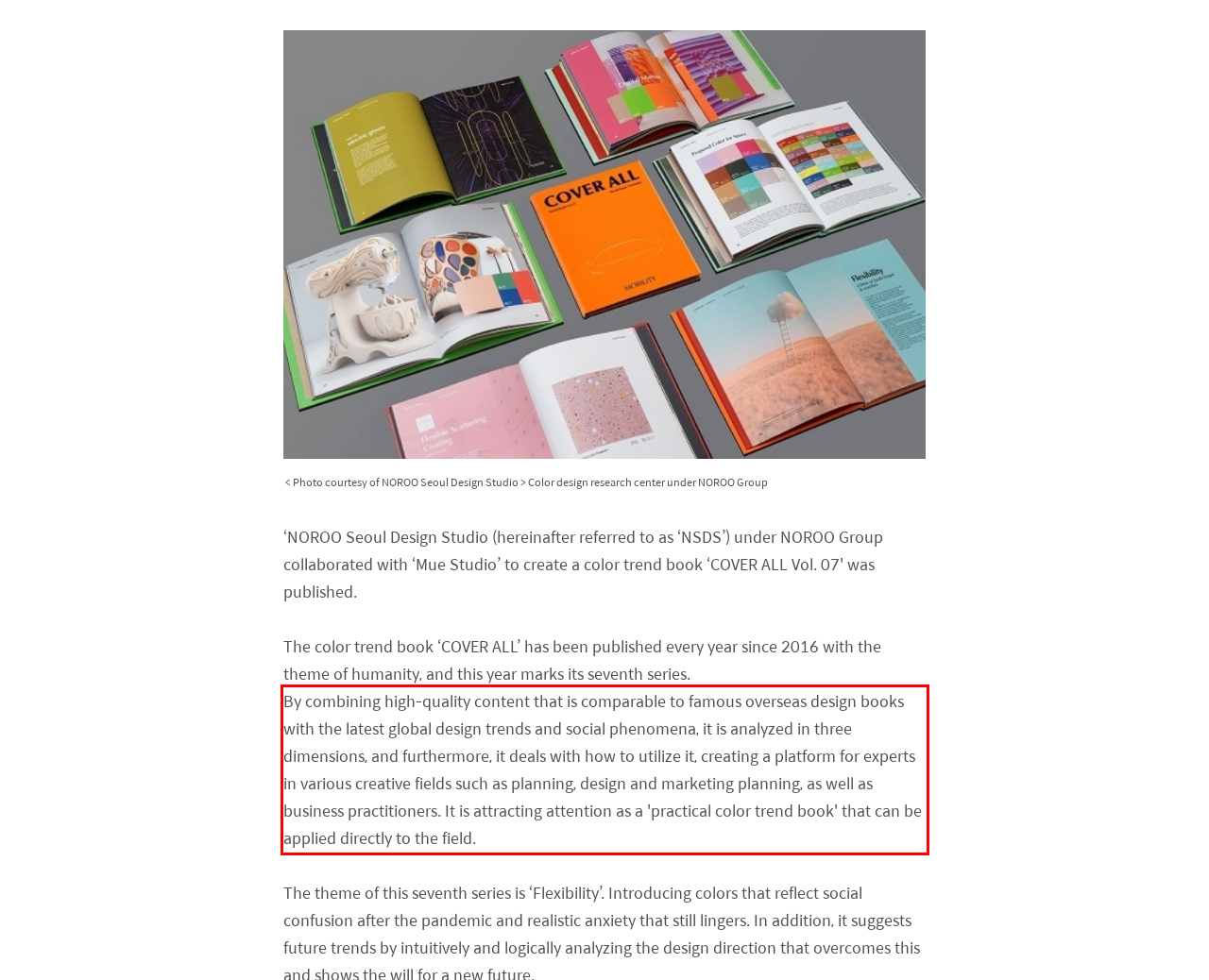Given a webpage screenshot, locate the red bounding box and extract the text content found inside it.

By combining high-quality content that is comparable to famous overseas design books with the latest global design trends and social phenomena, it is analyzed in three dimensions, and furthermore, it deals with how to utilize it, creating a platform for experts in various creative fields such as planning, design and marketing planning, as well as business practitioners. It is attracting attention as a 'practical color trend book' that can be applied directly to the field.